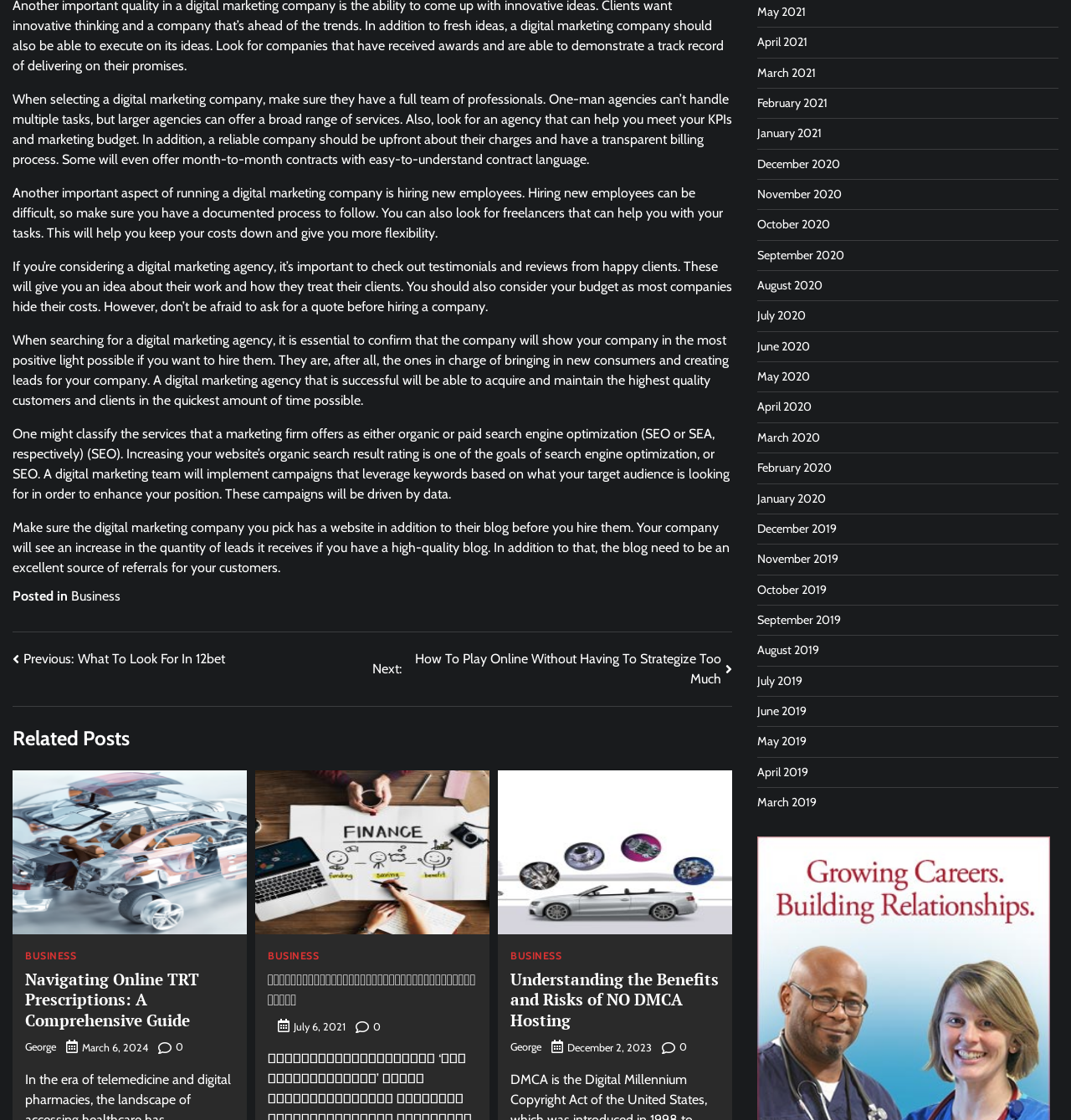Find and specify the bounding box coordinates that correspond to the clickable region for the instruction: "Click on the 'Posts' navigation".

[0.012, 0.564, 0.684, 0.631]